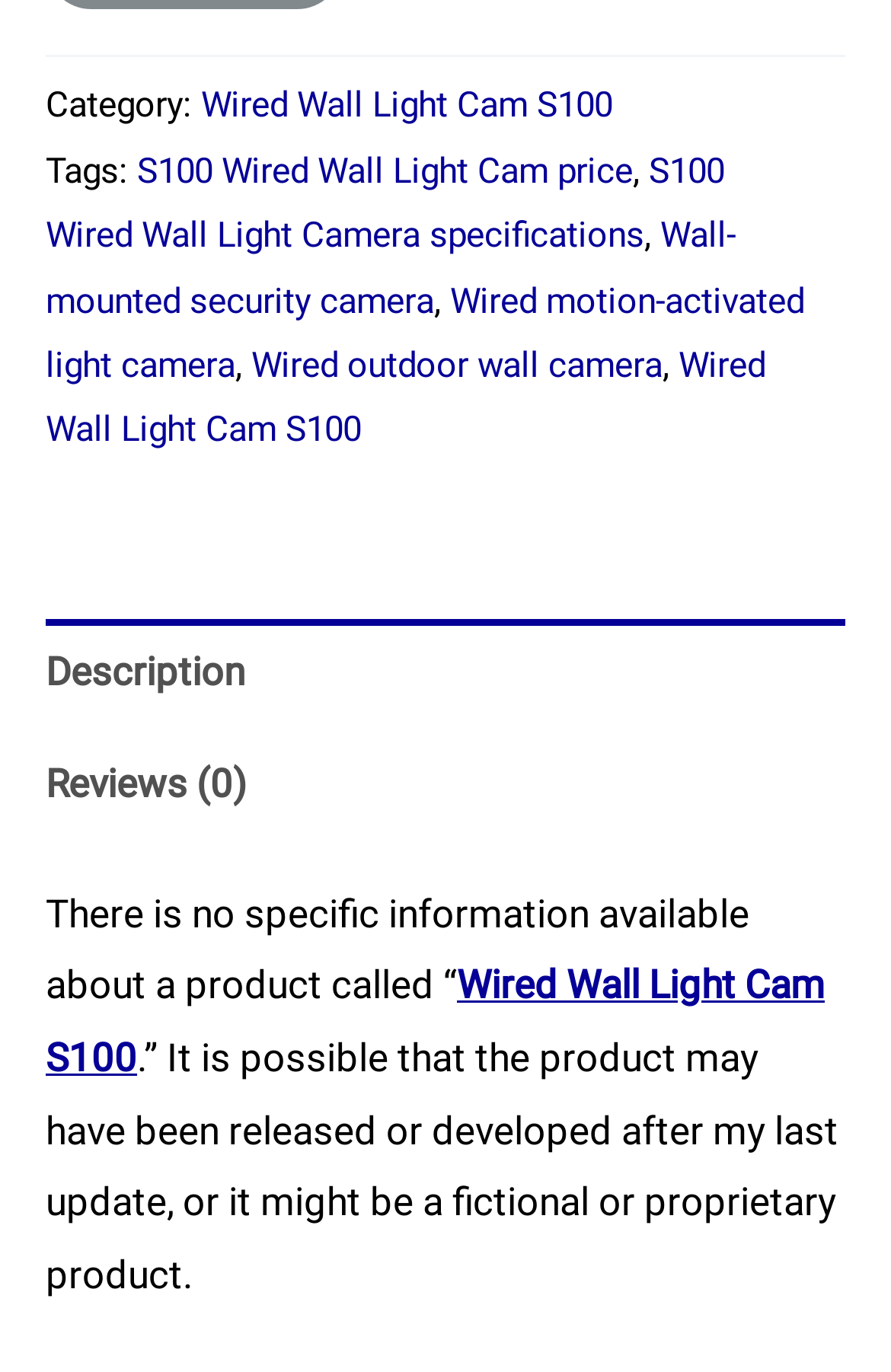Give a concise answer using only one word or phrase for this question:
What is the product name?

Wired Wall Light Cam S100